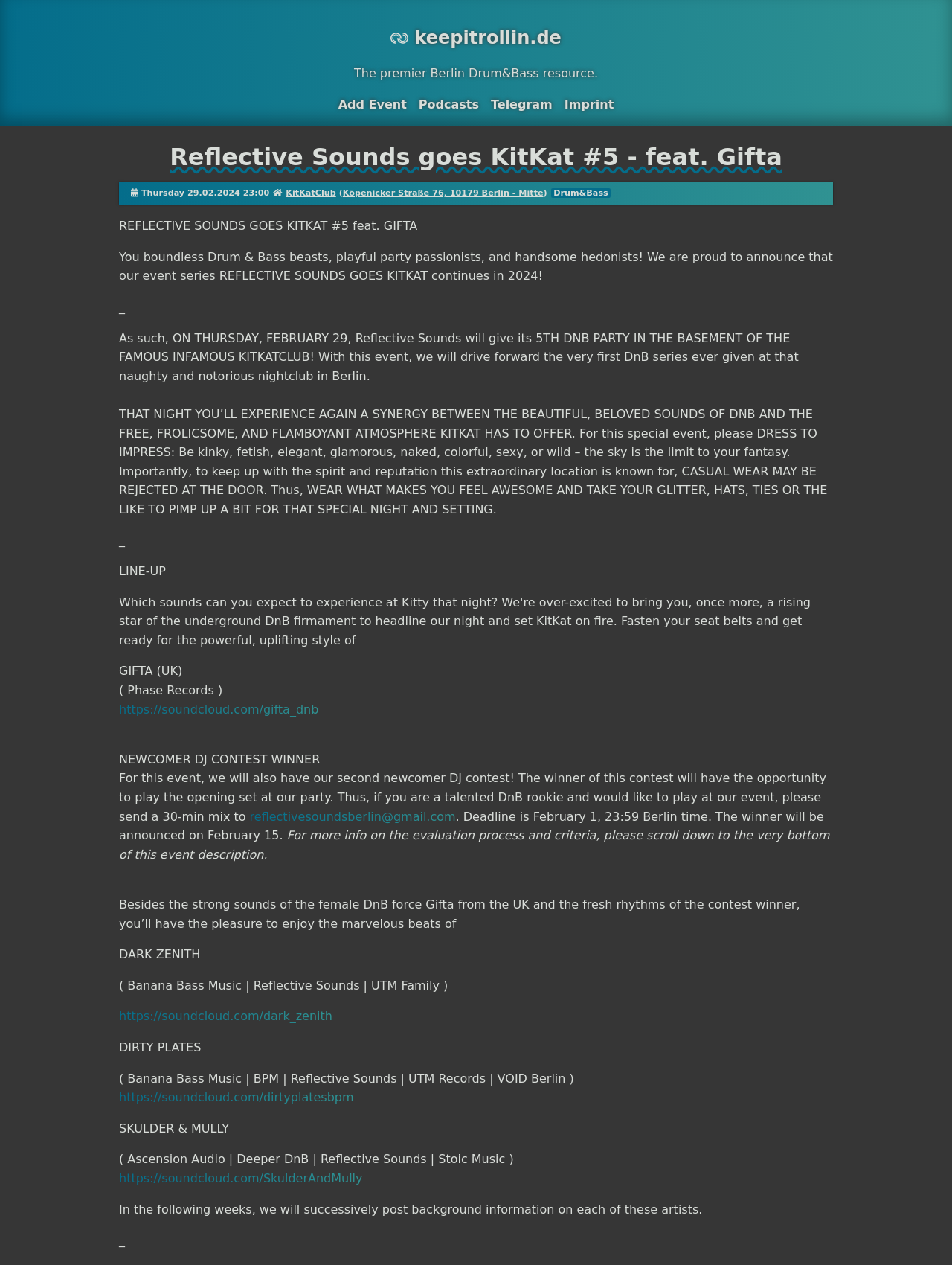Identify the bounding box coordinates for the element you need to click to achieve the following task: "Visit the 'Podcasts' page". Provide the bounding box coordinates as four float numbers between 0 and 1, in the form [left, top, right, bottom].

[0.44, 0.077, 0.503, 0.088]